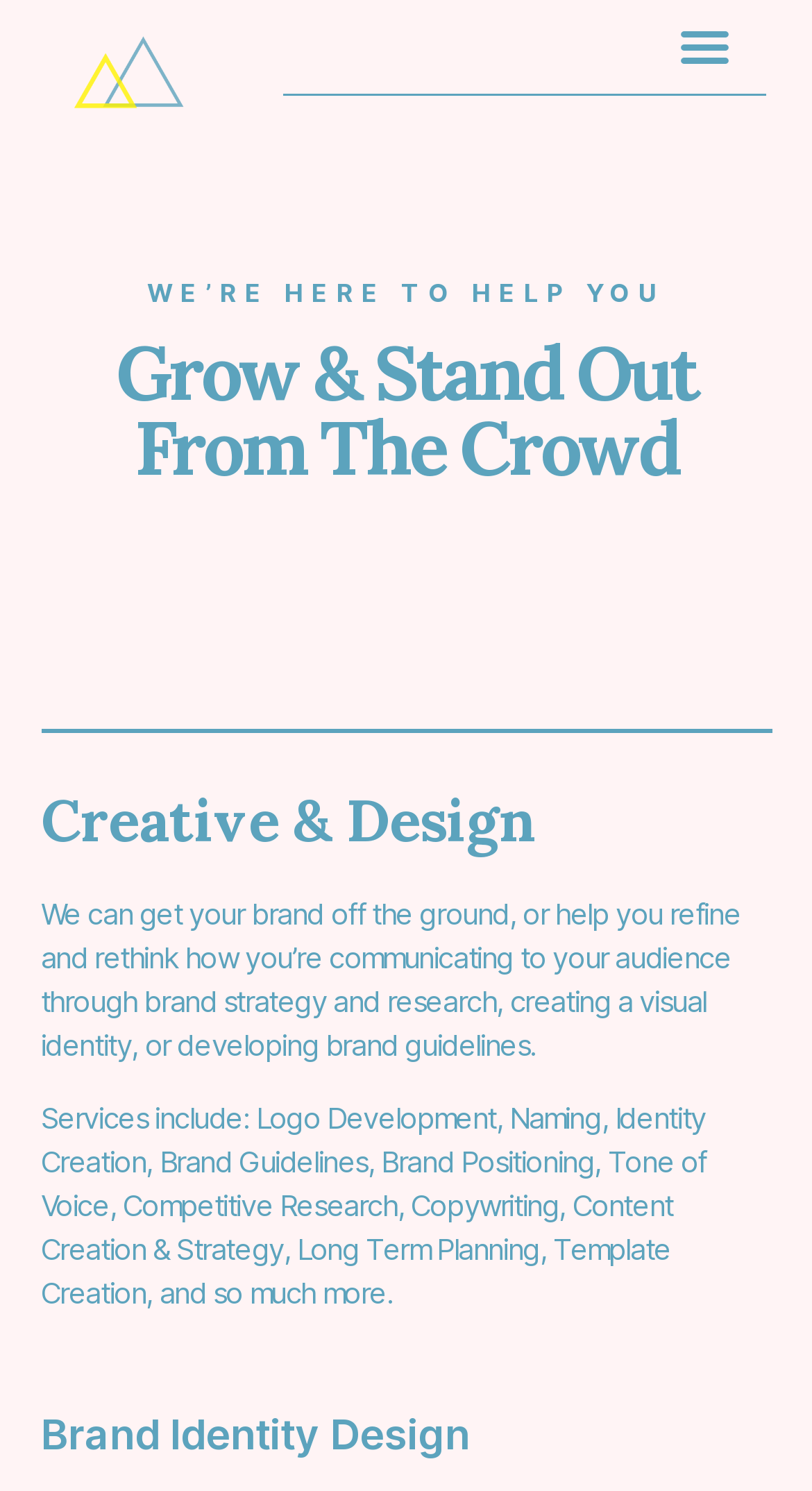What services are offered by this company?
Look at the webpage screenshot and answer the question with a detailed explanation.

According to the webpage, the company offers various services including logo development, naming, identity creation, brand guidelines, brand positioning, tone of voice, competitive research, copywriting, content creation, and strategy, long-term planning, template creation, and more.